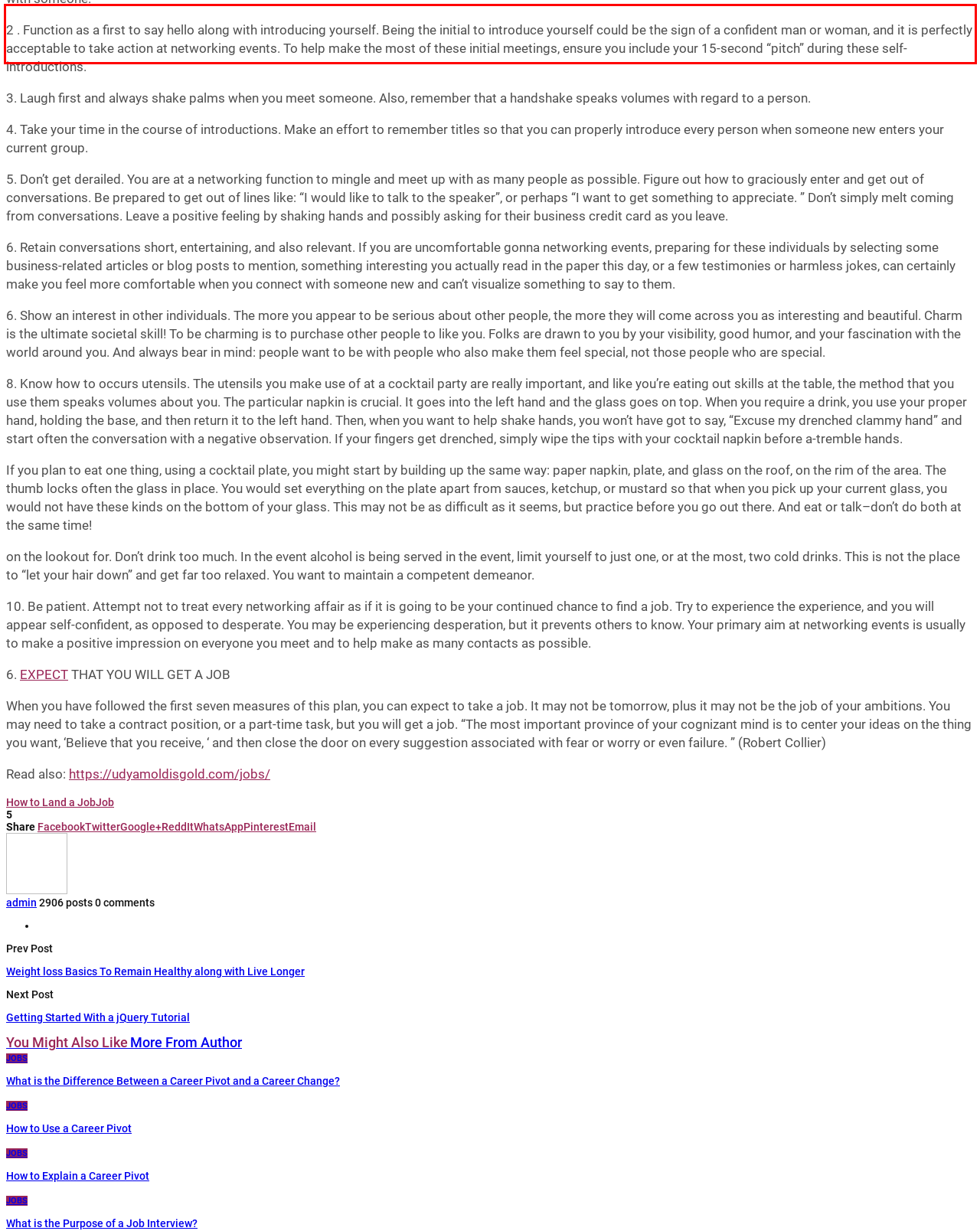Examine the webpage screenshot and use OCR to obtain the text inside the red bounding box.

5. Don’t get derailed. You are at a networking function to mingle and meet up with as many people as possible. Figure out how to graciously enter and get out of conversations. Be prepared to get out of lines like: “I would like to talk to the speaker”, or perhaps “I want to get something to appreciate. ” Don’t simply melt coming from conversations. Leave a positive feeling by shaking hands and possibly asking for their business credit card as you leave.